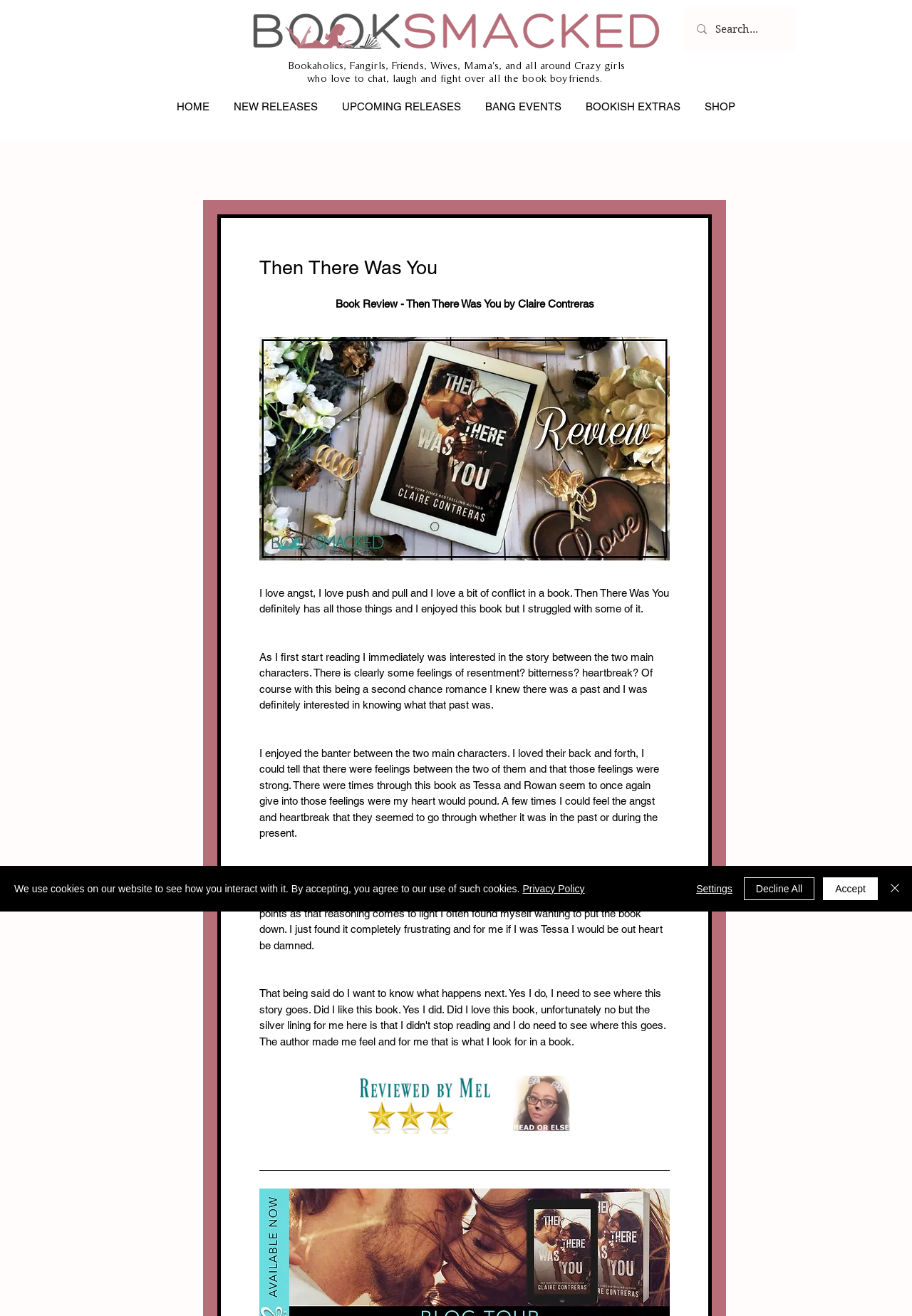What is the theme of the book?
Refer to the image and provide a one-word or short phrase answer.

Romance